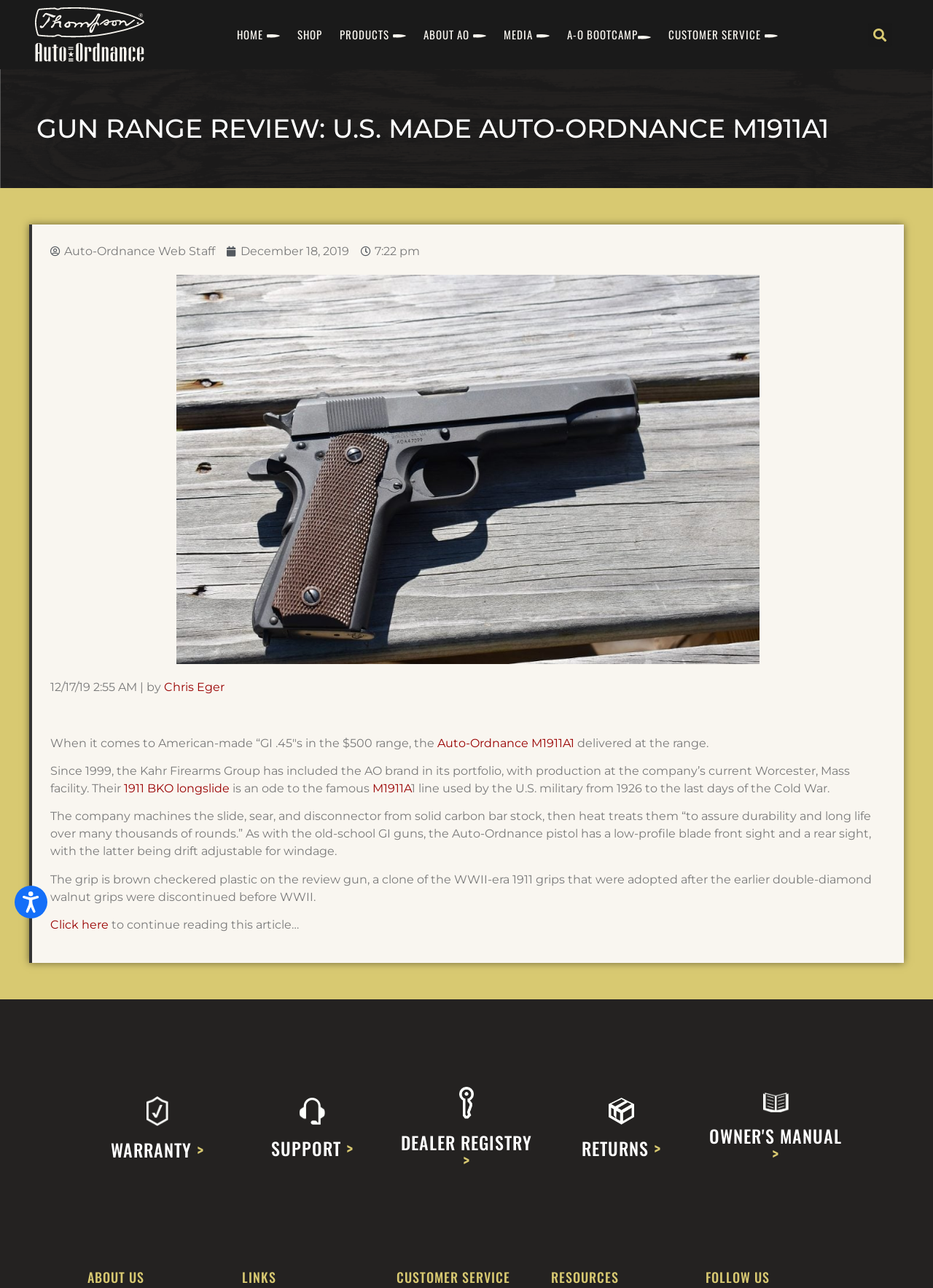What is the material of the grip on the review gun?
Please provide a comprehensive answer based on the contents of the image.

The article describes the grip as 'brown checkered plastic on the review gun, a clone of the WWII-era 1911 grips that were adopted after the earlier double-diamond walnut grips were discontinued before WWII'.